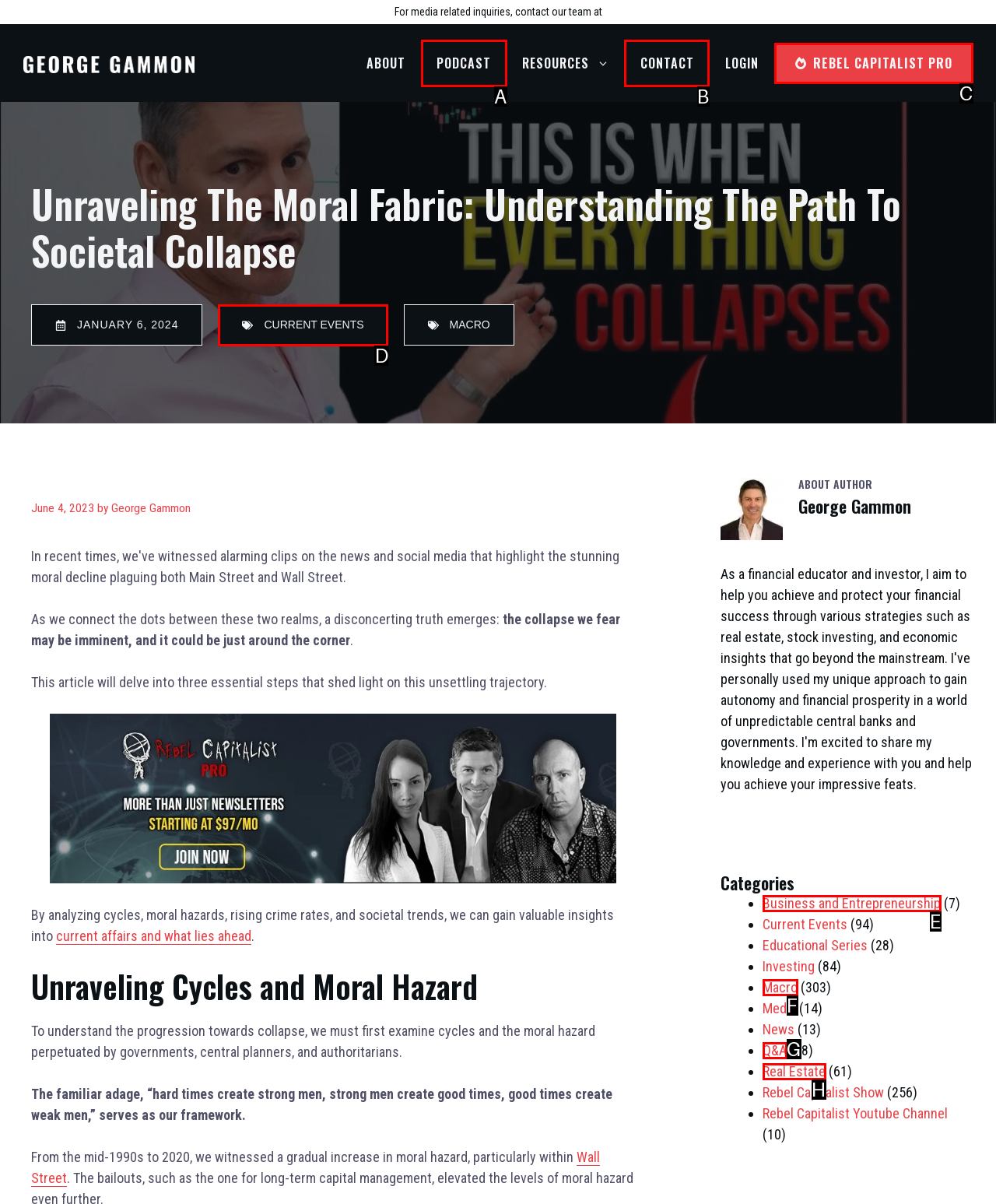Identify the correct UI element to click on to achieve the task: Click the 'CONTACT' link. Provide the letter of the appropriate element directly from the available choices.

B